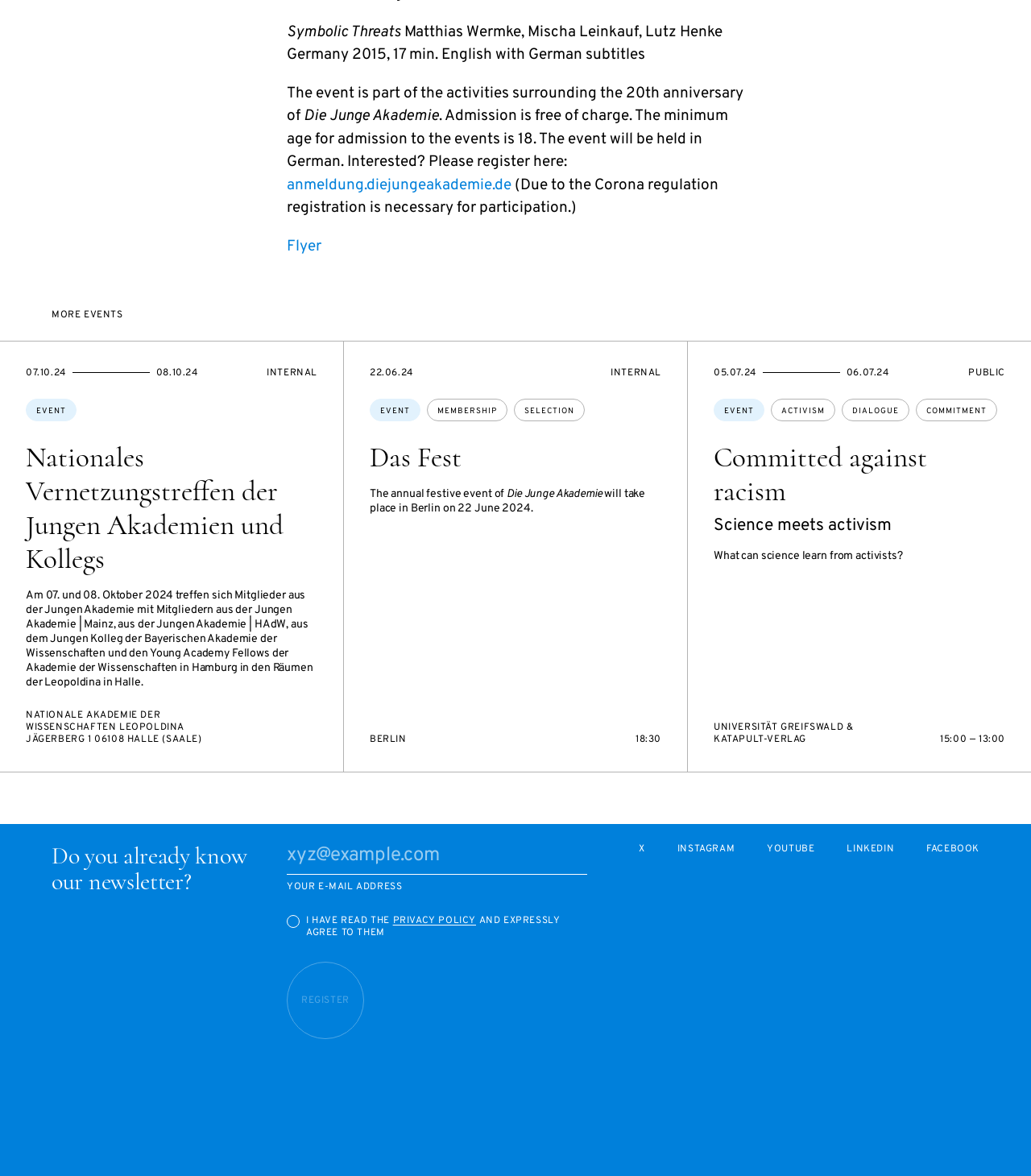Identify the bounding box coordinates of the clickable region to carry out the given instruction: "follow the instagram link".

[0.657, 0.717, 0.713, 0.727]